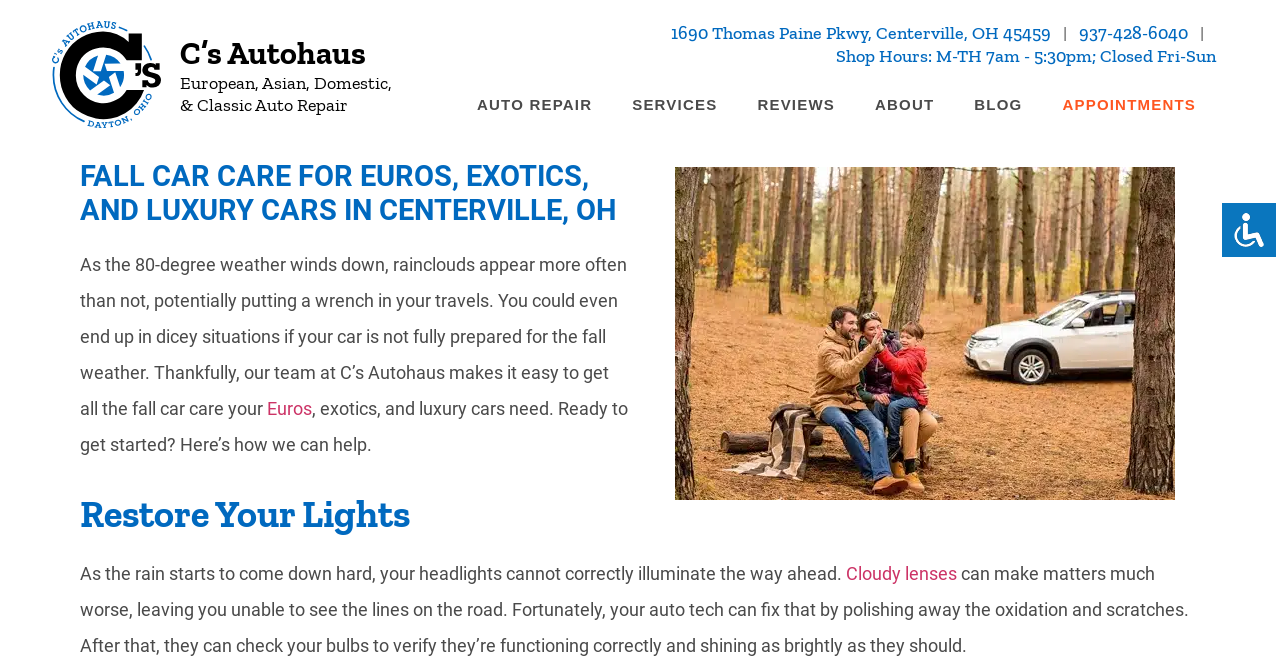Extract the primary headline from the webpage and present its text.

FALL CAR CARE FOR EUROS, EXOTICS, AND LUXURY CARS IN CENTERVILLE, OH